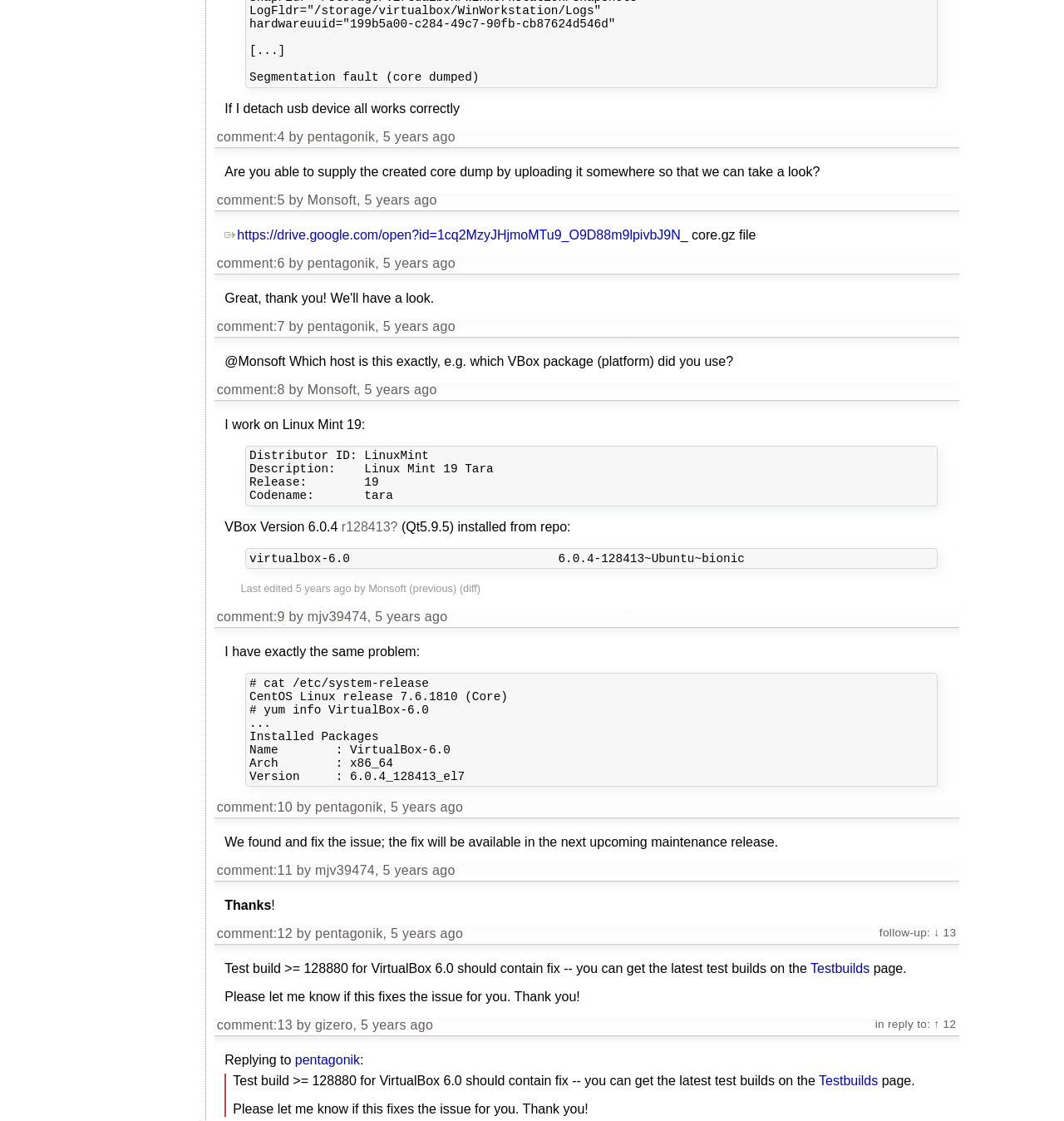Please specify the bounding box coordinates for the clickable region that will help you carry out the instruction: "reply to pentagonik".

[0.277, 0.939, 0.338, 0.952]